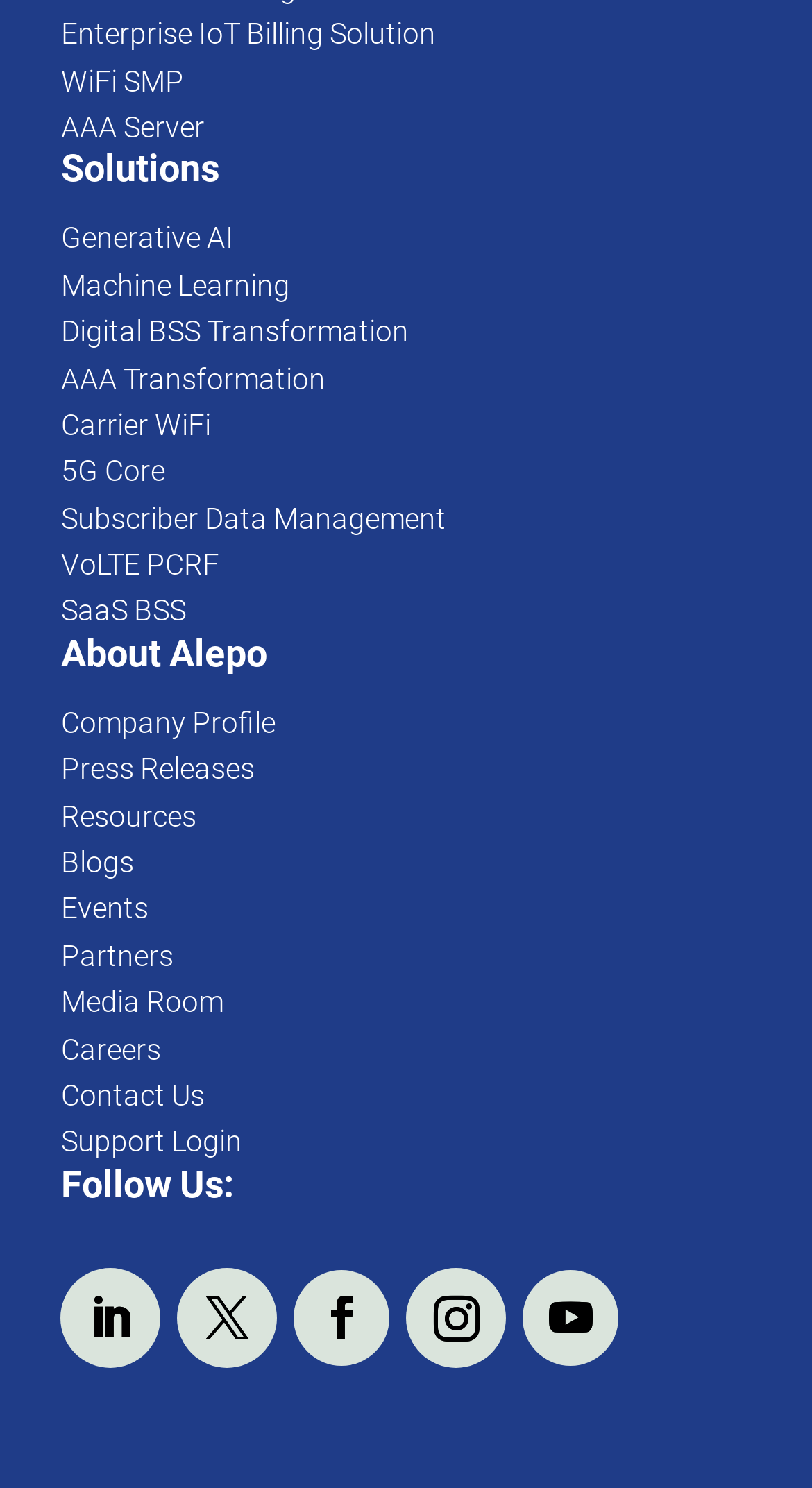Please specify the bounding box coordinates for the clickable region that will help you carry out the instruction: "Read the Privacy Policy".

None